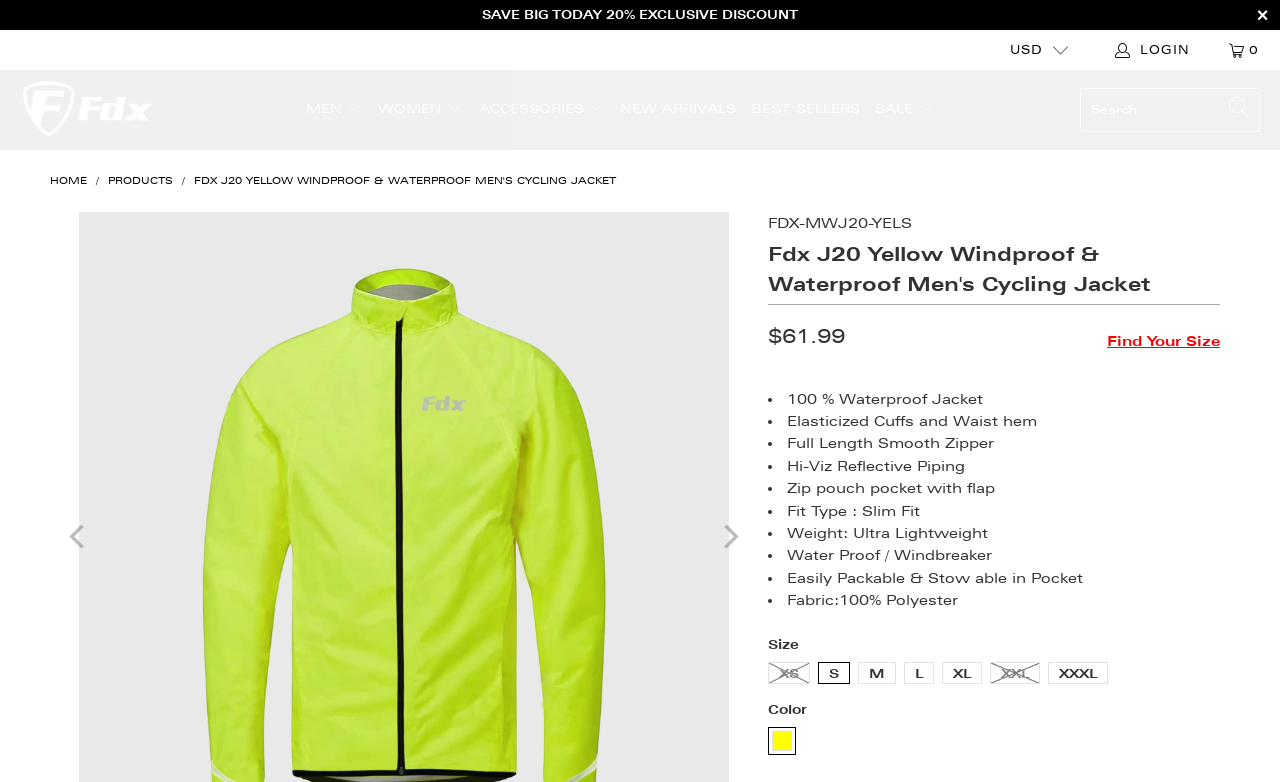Please determine the bounding box coordinates of the element to click in order to execute the following instruction: "Click on the 'Find Your Size' link". The coordinates should be four float numbers between 0 and 1, specified as [left, top, right, bottom].

[0.865, 0.415, 0.953, 0.45]